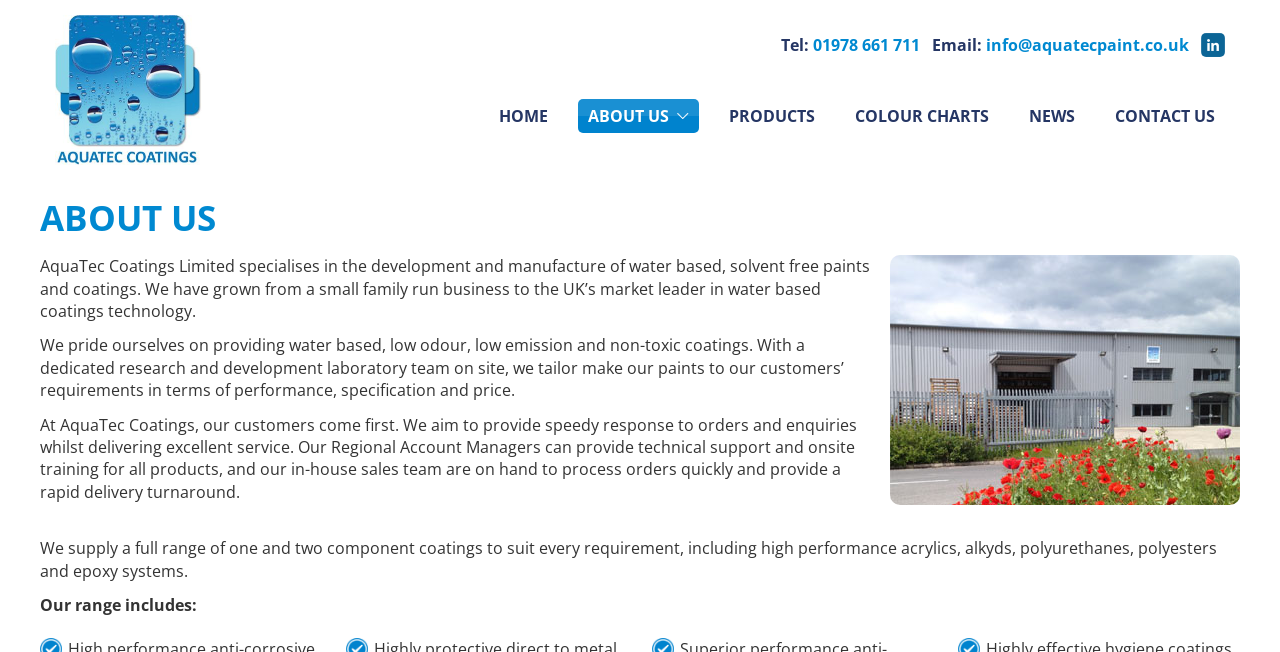Kindly determine the bounding box coordinates for the clickable area to achieve the given instruction: "Visit the company's LinkedIn page".

[0.938, 0.053, 0.957, 0.086]